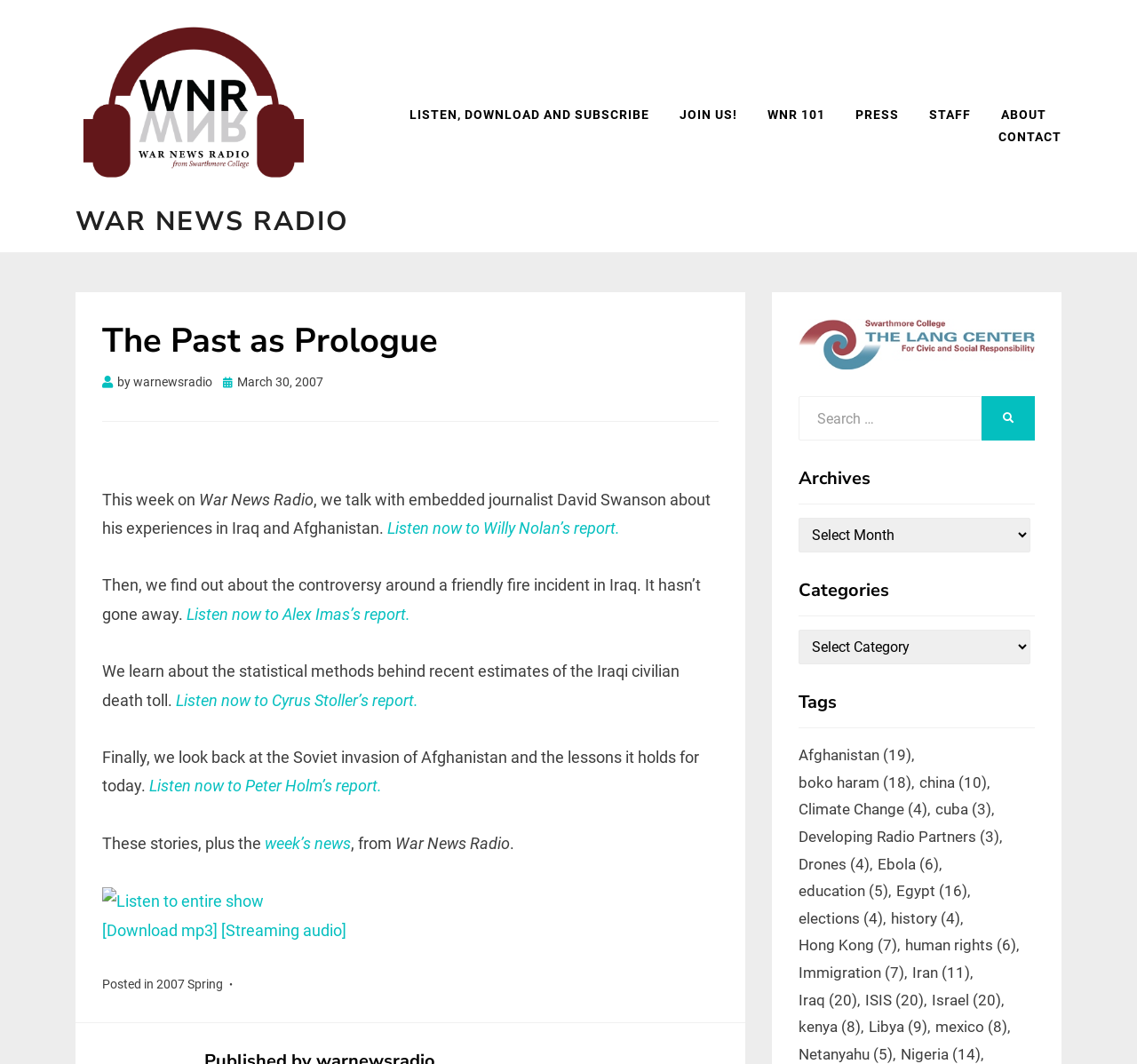How many options are there in the 'Archives' dropdown menu?
Relying on the image, give a concise answer in one word or a brief phrase.

Not specified